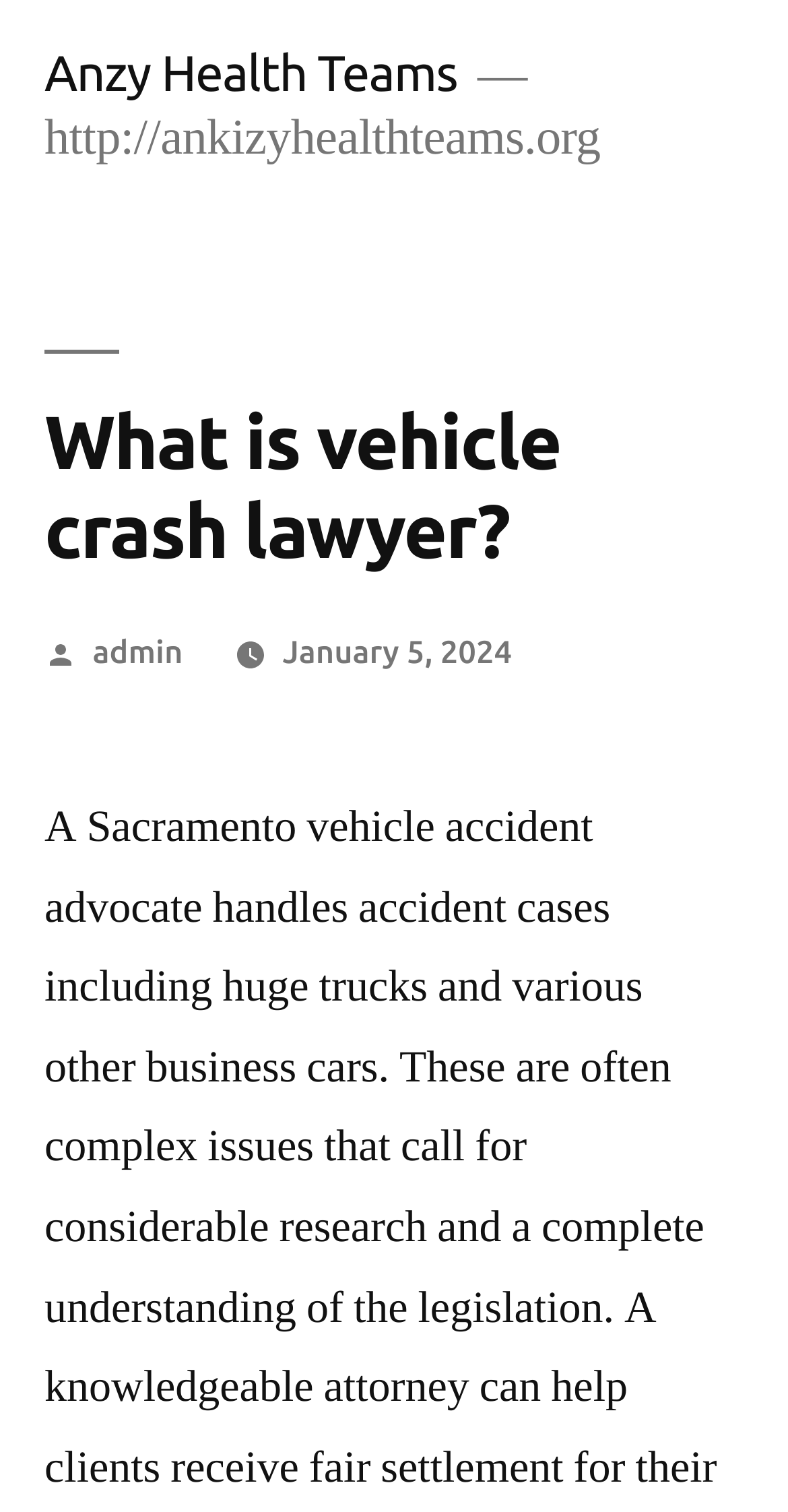Given the description of a UI element: "admin", identify the bounding box coordinates of the matching element in the webpage screenshot.

[0.117, 0.418, 0.232, 0.442]